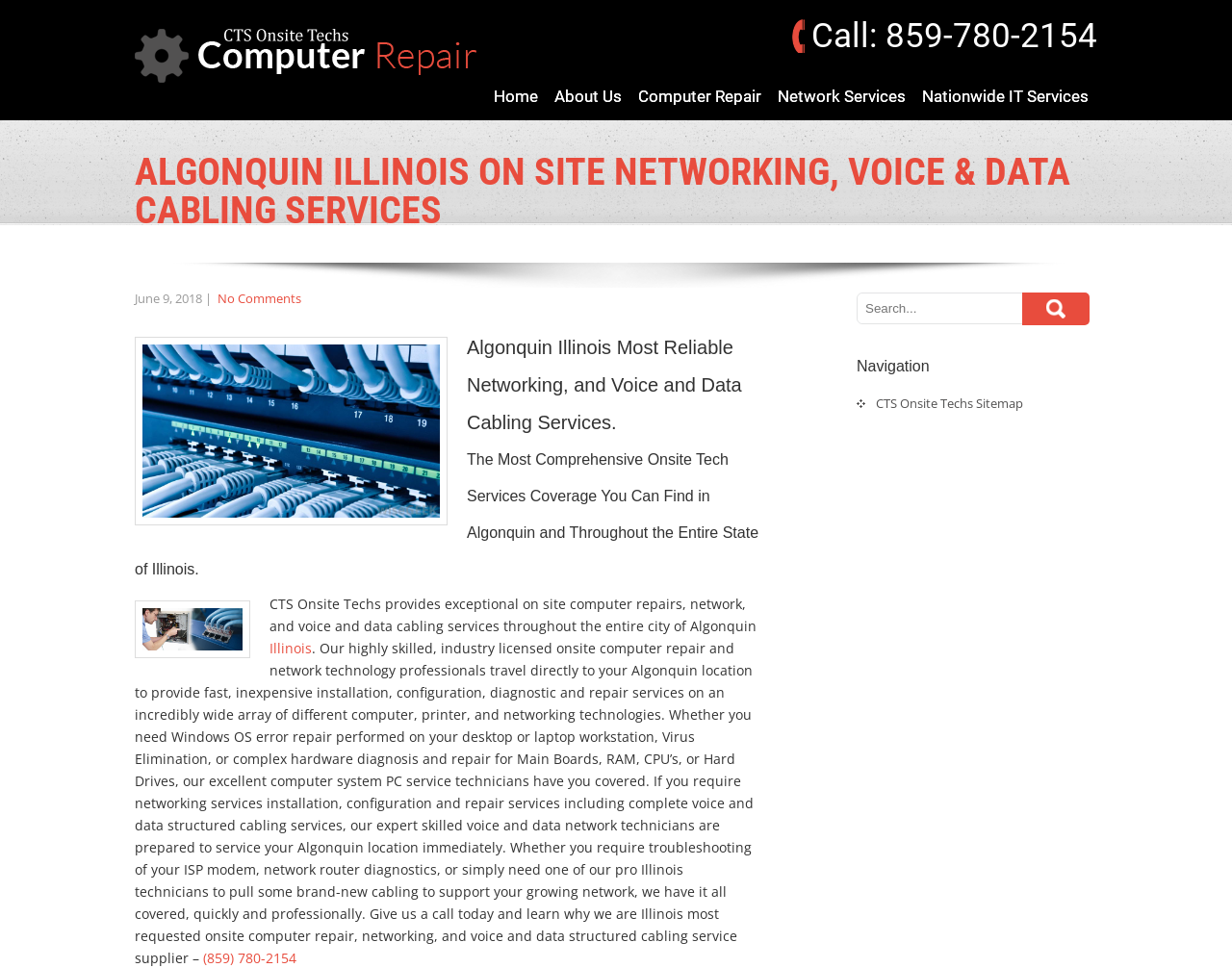Identify the bounding box for the UI element that is described as follows: "value="Search"".

[0.83, 0.302, 0.884, 0.336]